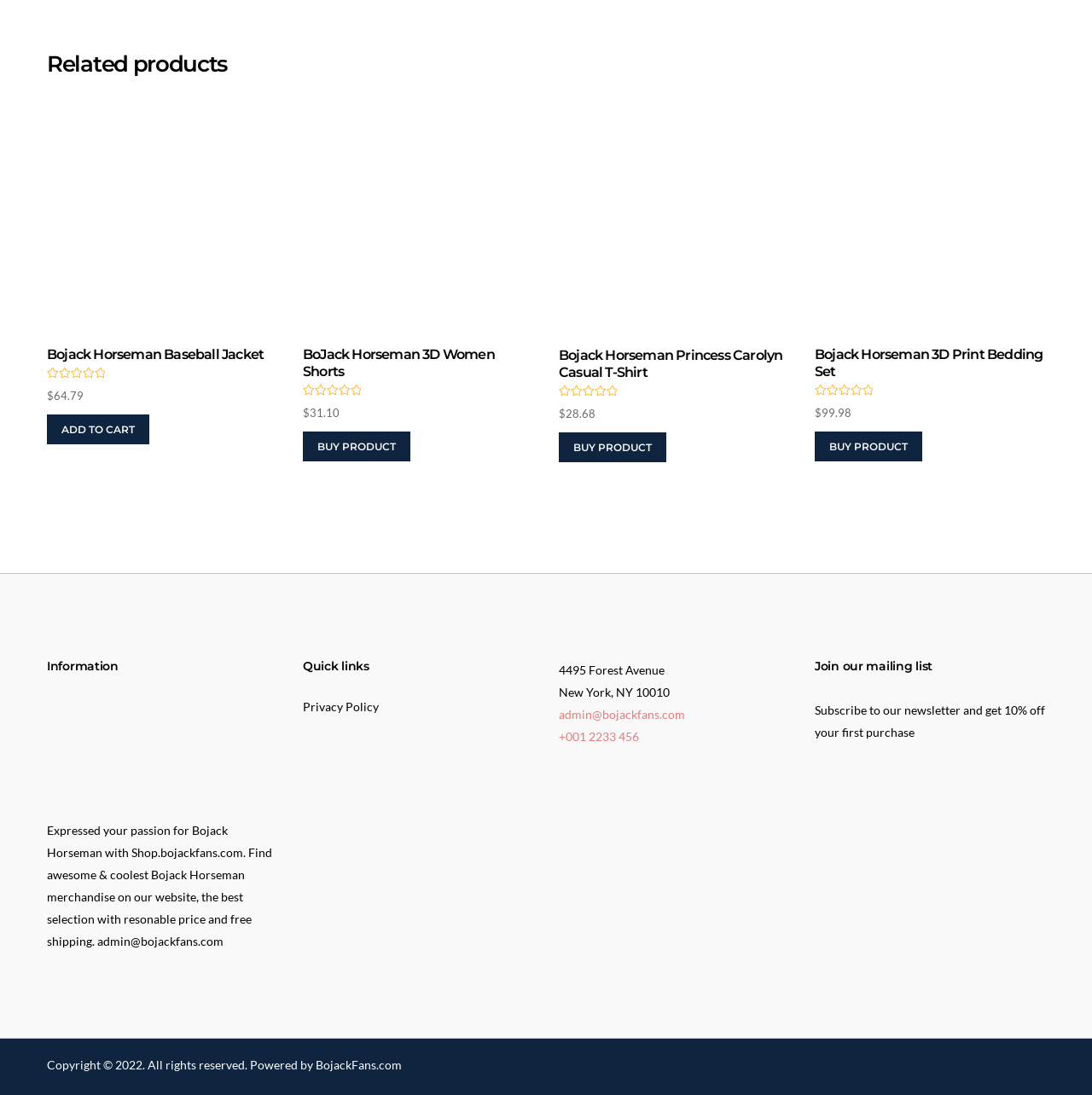Locate the bounding box coordinates of the element that needs to be clicked to carry out the instruction: "Buy 'BoJack Horseman 3D Women Shorts'". The coordinates should be given as four float numbers ranging from 0 to 1, i.e., [left, top, right, bottom].

[0.277, 0.394, 0.376, 0.422]